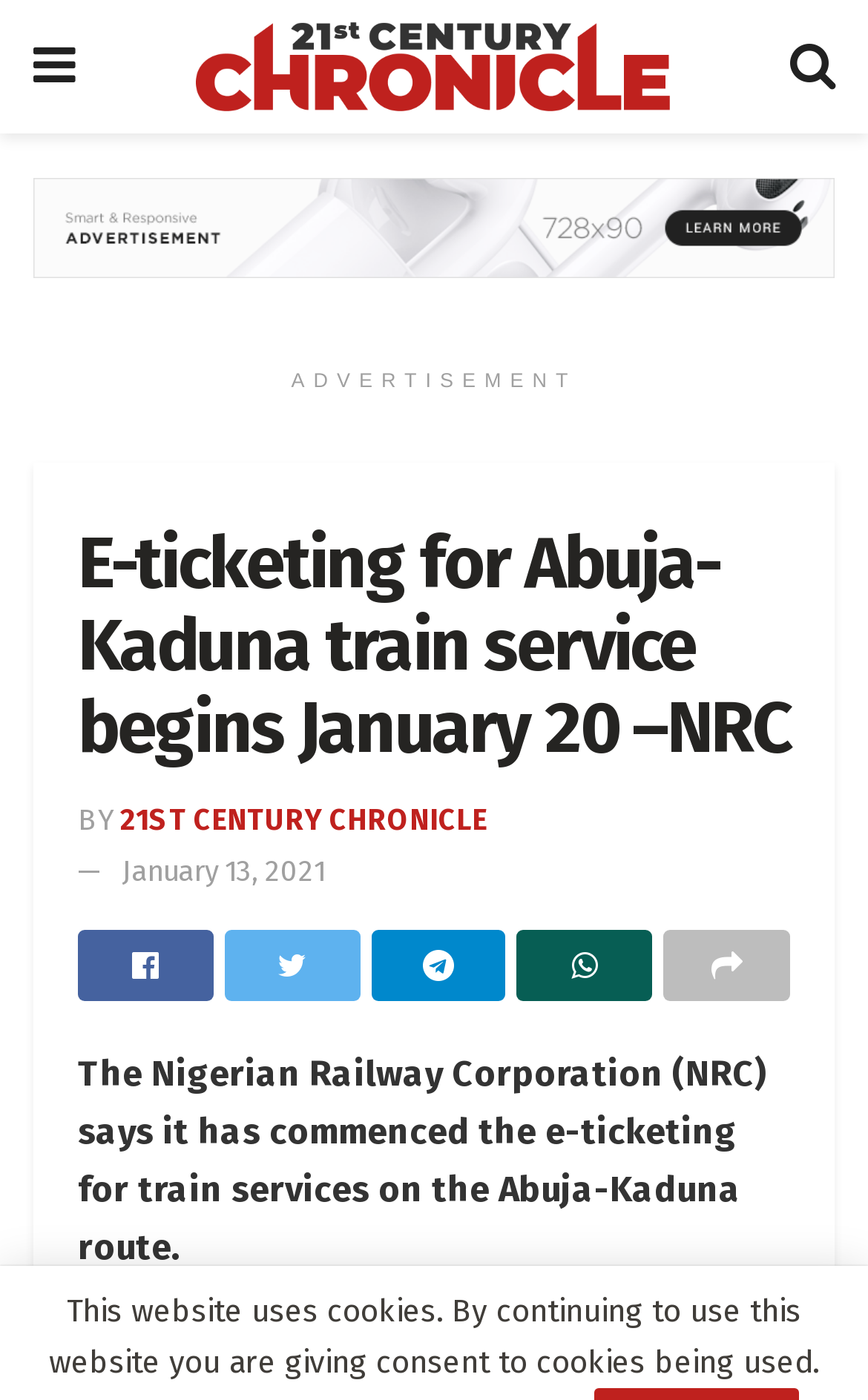Bounding box coordinates are given in the format (top-left x, top-left y, bottom-right x, bottom-right y). All values should be floating point numbers between 0 and 1. Provide the bounding box coordinate for the UI element described as: parent_node: ADVERTISEMENT

[0.038, 0.127, 0.962, 0.245]